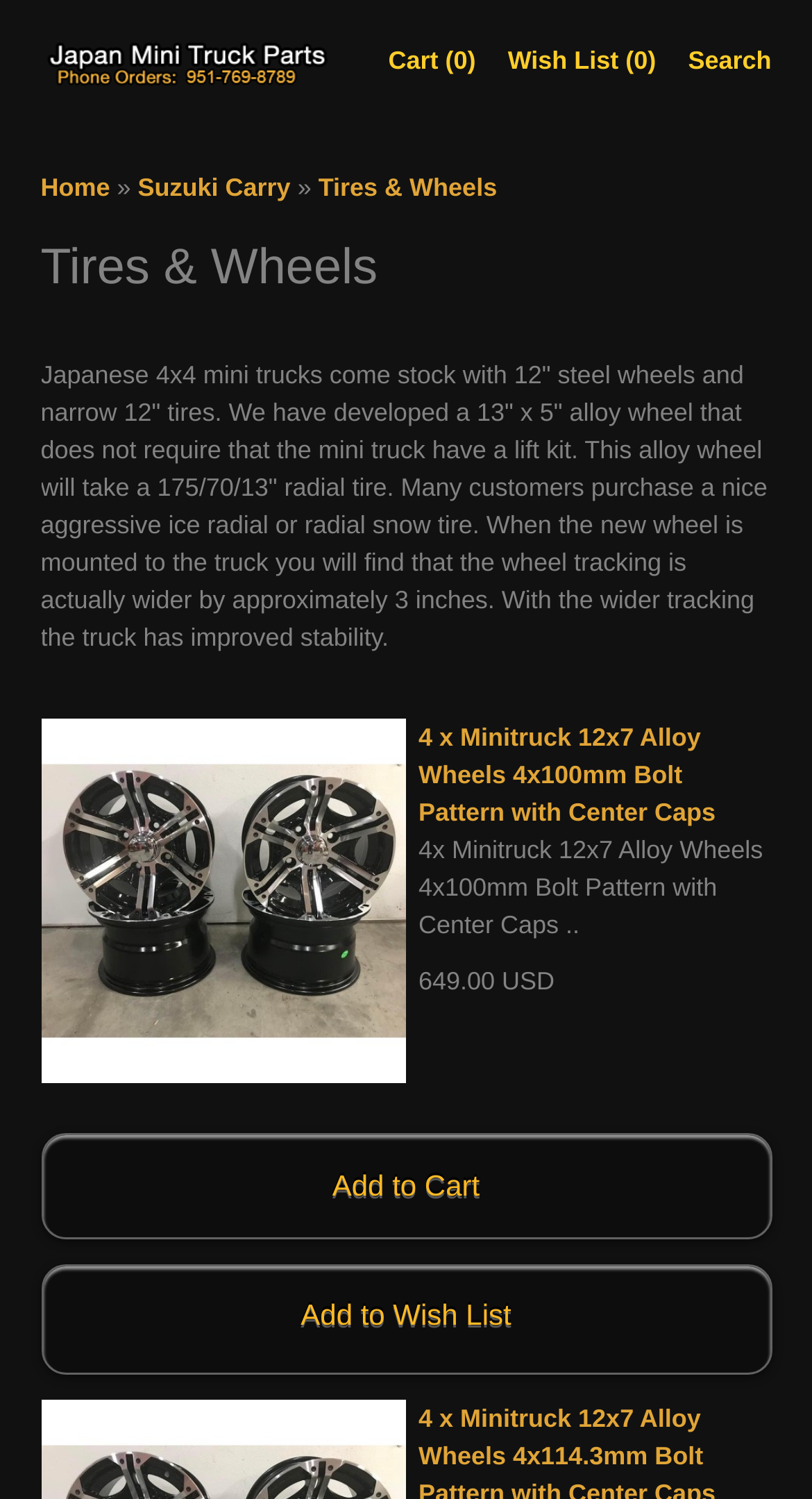Identify the bounding box coordinates of the clickable section necessary to follow the following instruction: "View the '4 x Minitruck 12x7 Alloy Wheels' product details". The coordinates should be presented as four float numbers from 0 to 1, i.e., [left, top, right, bottom].

[0.515, 0.482, 0.881, 0.551]